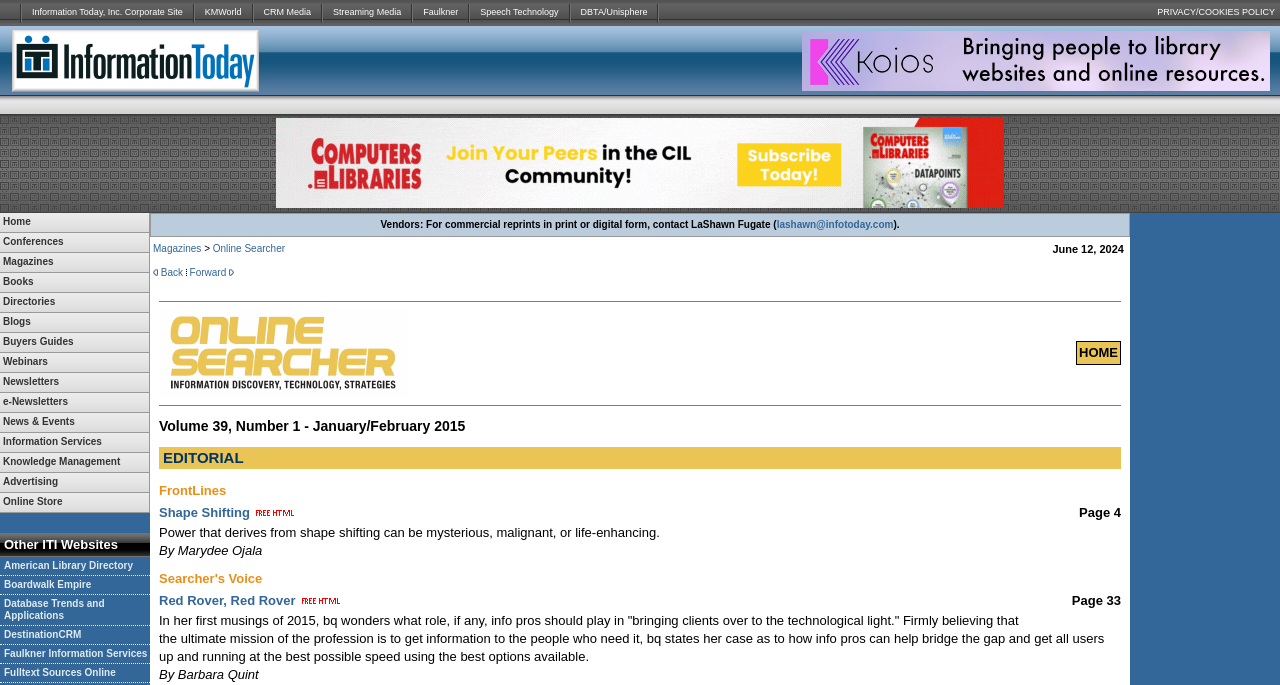Identify the bounding box coordinates of the HTML element based on this description: "Database Trends and Applications".

[0.0, 0.869, 0.117, 0.914]